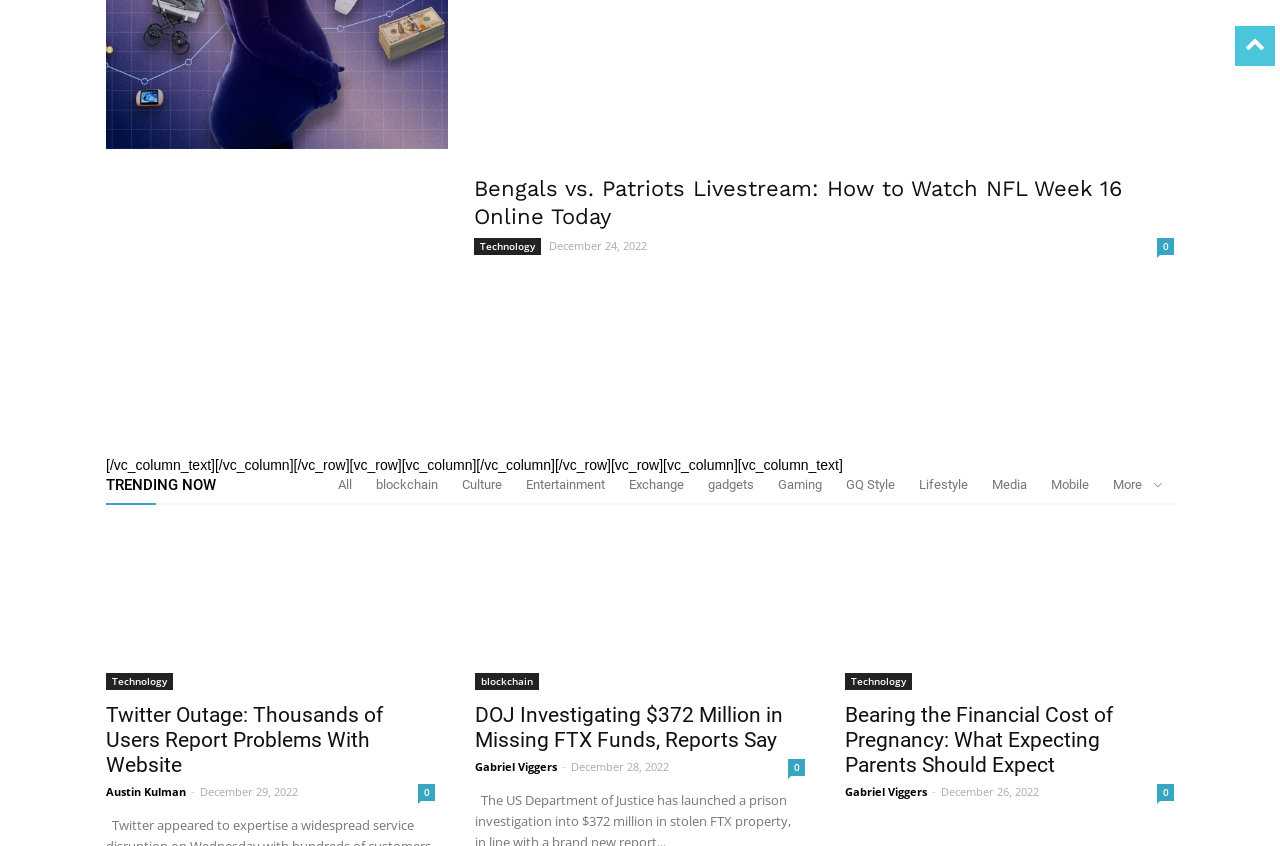Indicate the bounding box coordinates of the clickable region to achieve the following instruction: "Click on the 'Bengals vs. Patriots Livestream: How to Watch NFL Week 16 Online Today' link."

[0.37, 0.207, 0.917, 0.274]